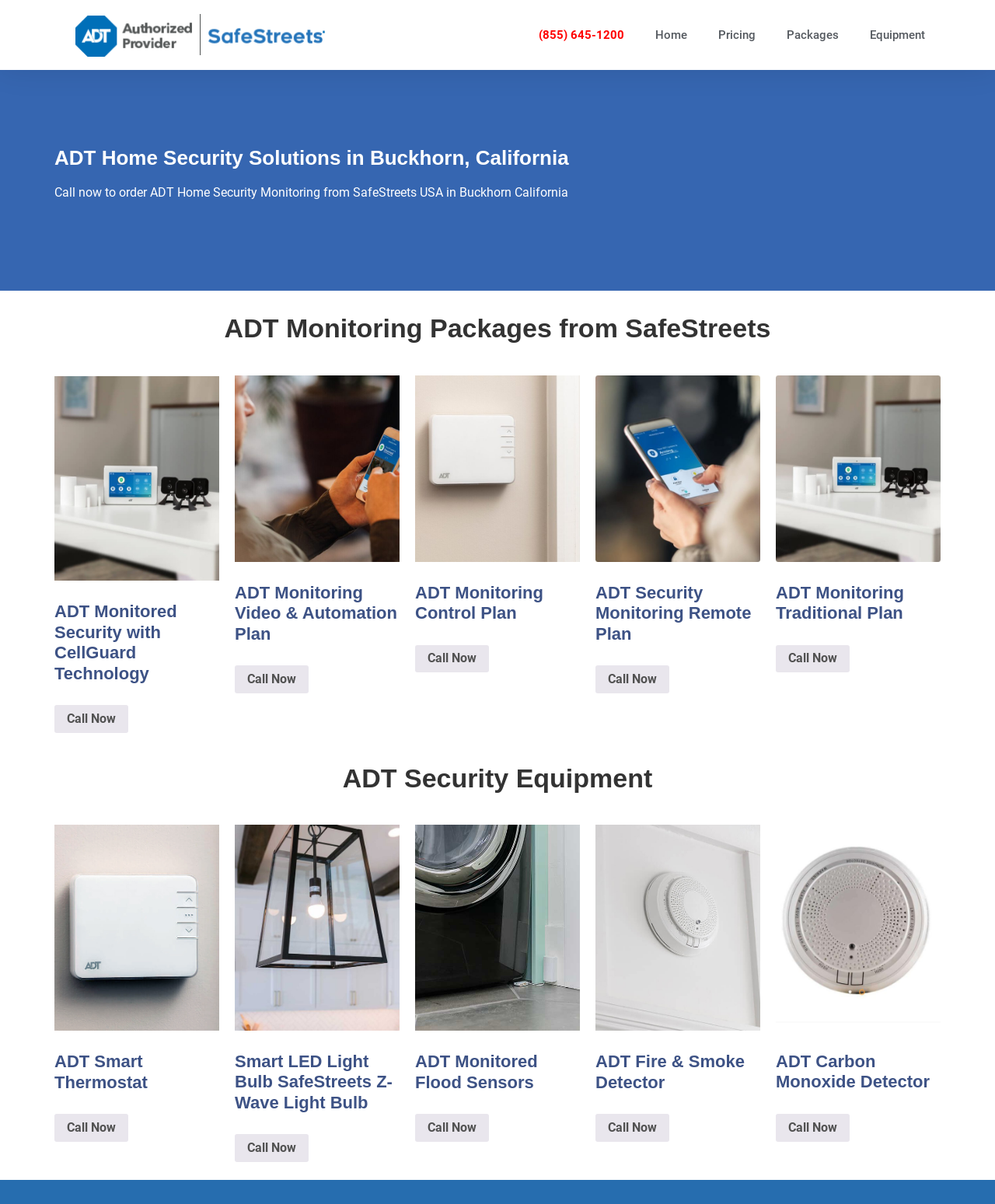Please identify the bounding box coordinates of the region to click in order to complete the given instruction: "Get more information about ADT Smart Thermostat". The coordinates should be four float numbers between 0 and 1, i.e., [left, top, right, bottom].

[0.055, 0.685, 0.22, 0.915]